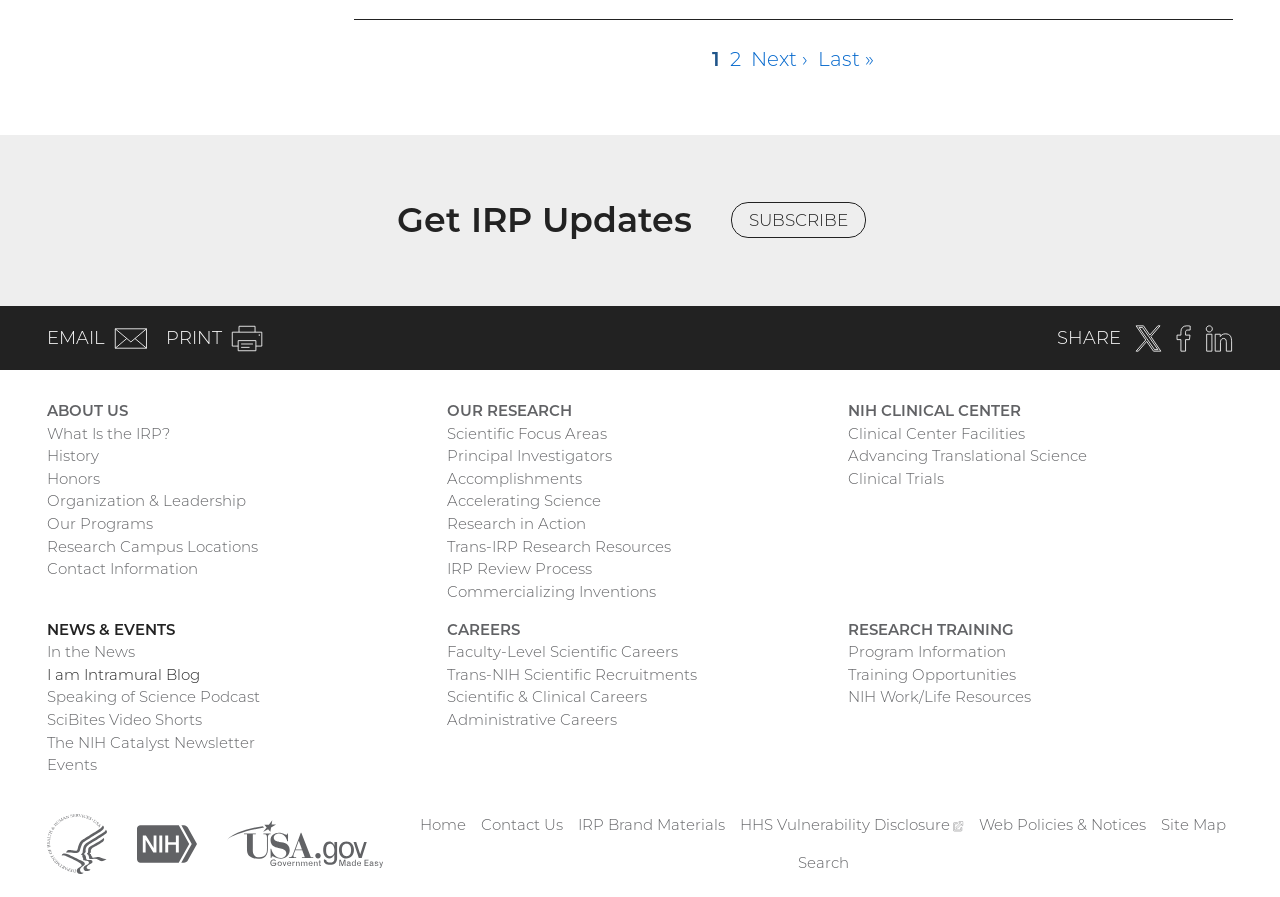How many navigation sections are there?
Use the screenshot to answer the question with a single word or phrase.

3